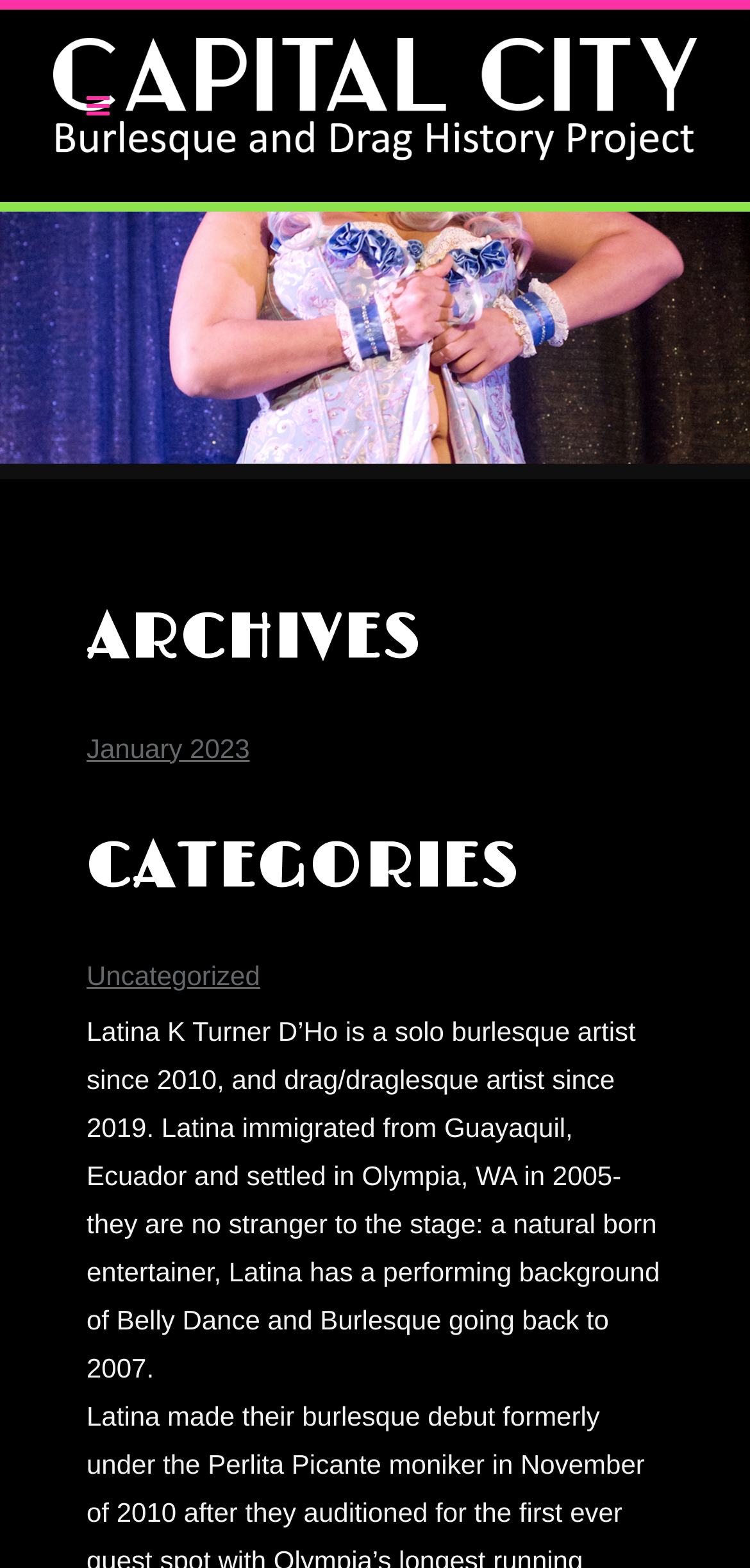Where did Latina immigrate from?
Identify the answer in the screenshot and reply with a single word or phrase.

Guayaquil, Ecuador